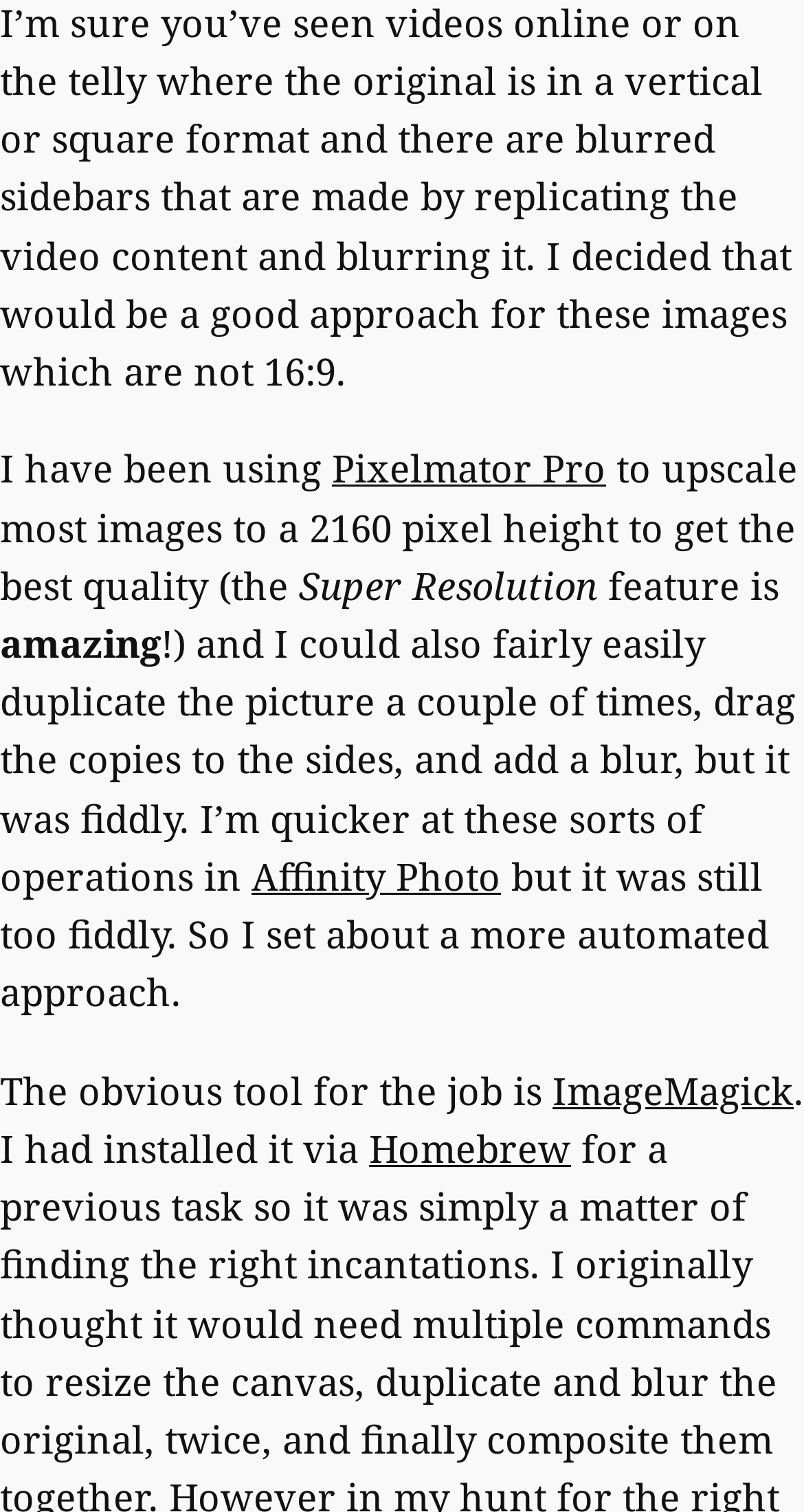What alternative image editing software does the author mention?
Using the image as a reference, answer with just one word or a short phrase.

Affinity Photo